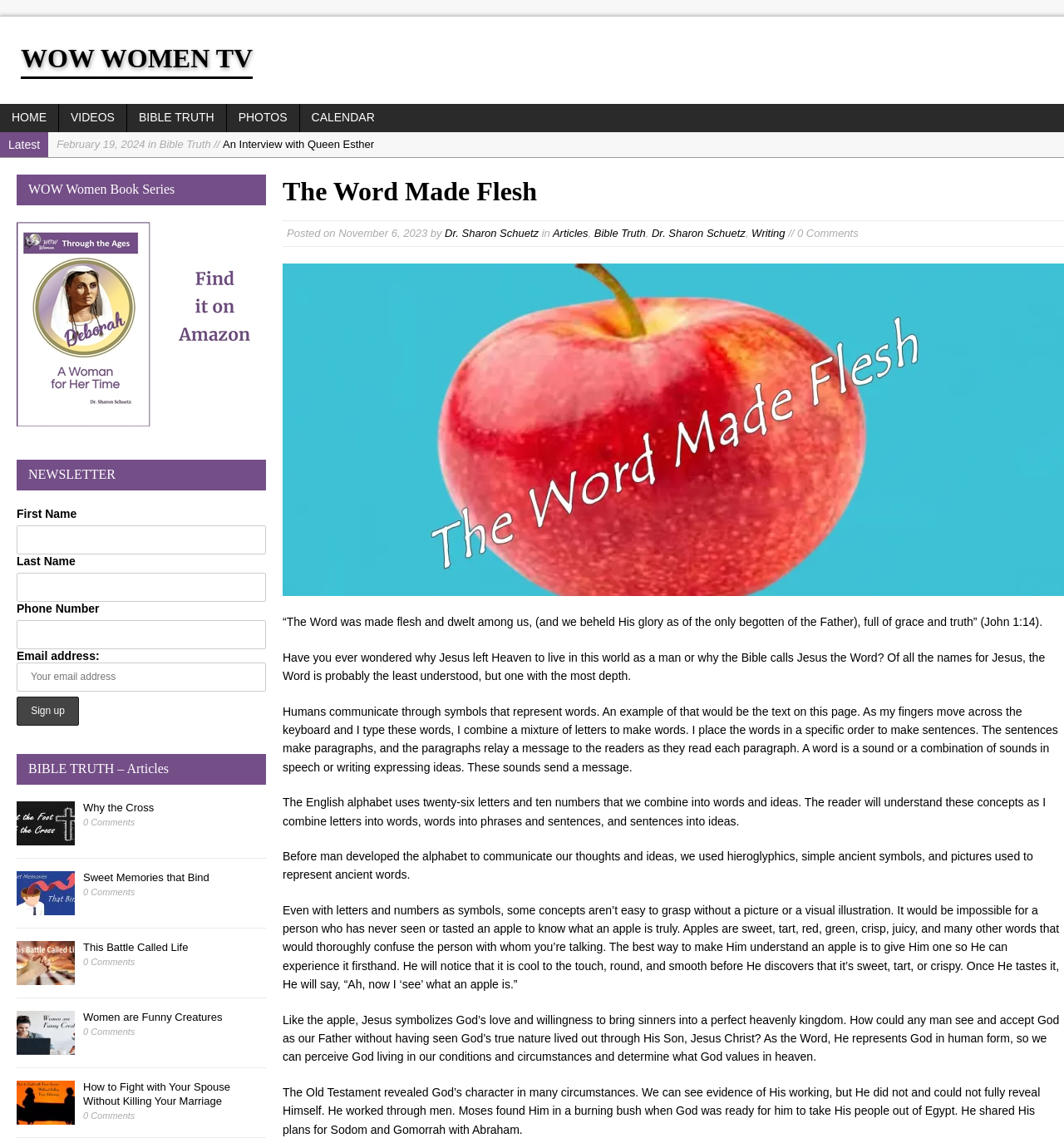Examine the image and give a thorough answer to the following question:
Who wrote the article 'The Word Made Flesh'

The question can be answered by looking at the text 'Posted on November 6, 2023 by Dr. Sharon Schuetz', which indicates that Dr. Sharon Schuetz is the author of the article 'The Word Made Flesh'.